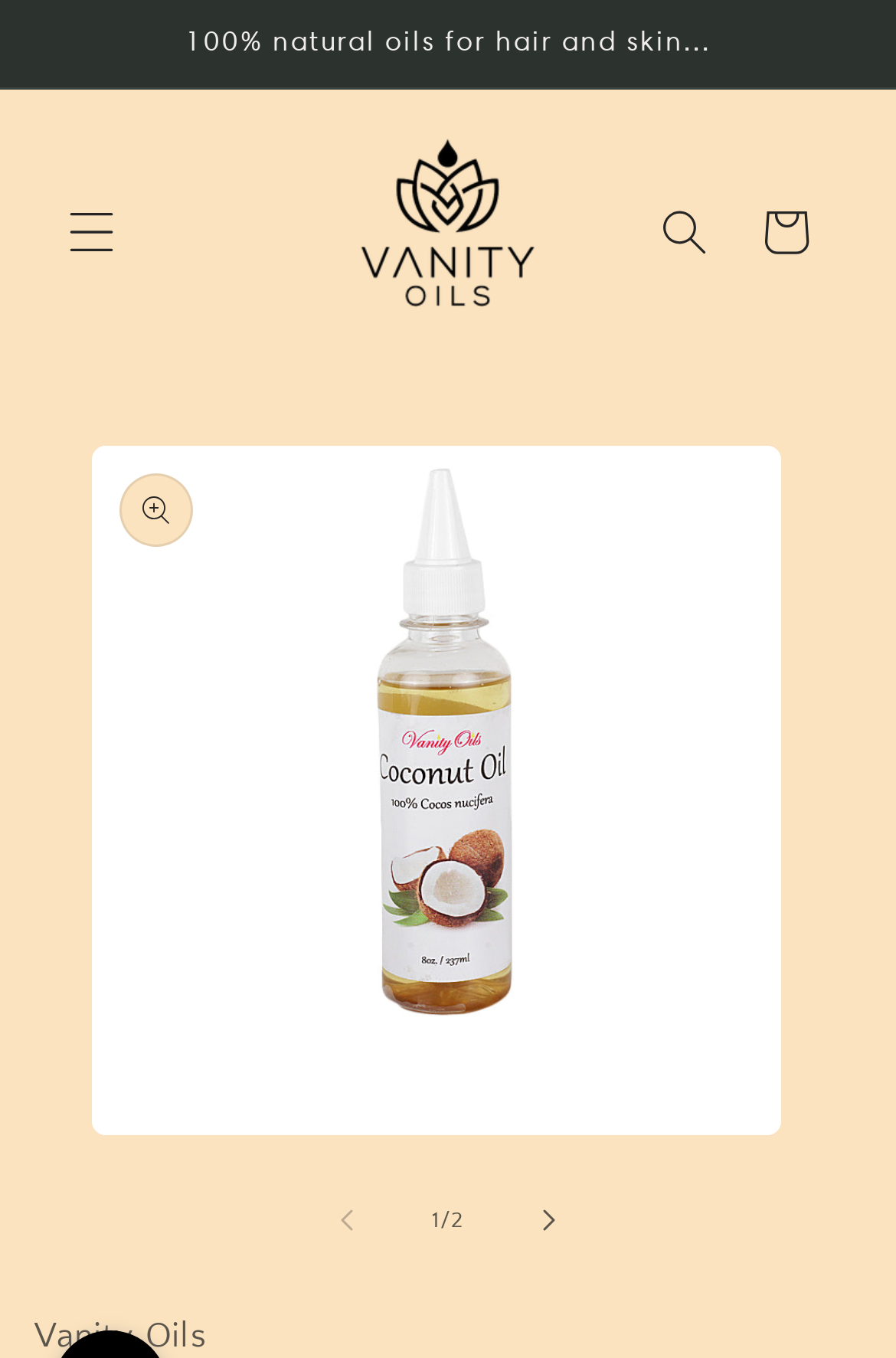Identify and provide the bounding box for the element described by: "parent_node: 1 aria-label="Slide right" name="next"".

[0.556, 0.861, 0.669, 0.936]